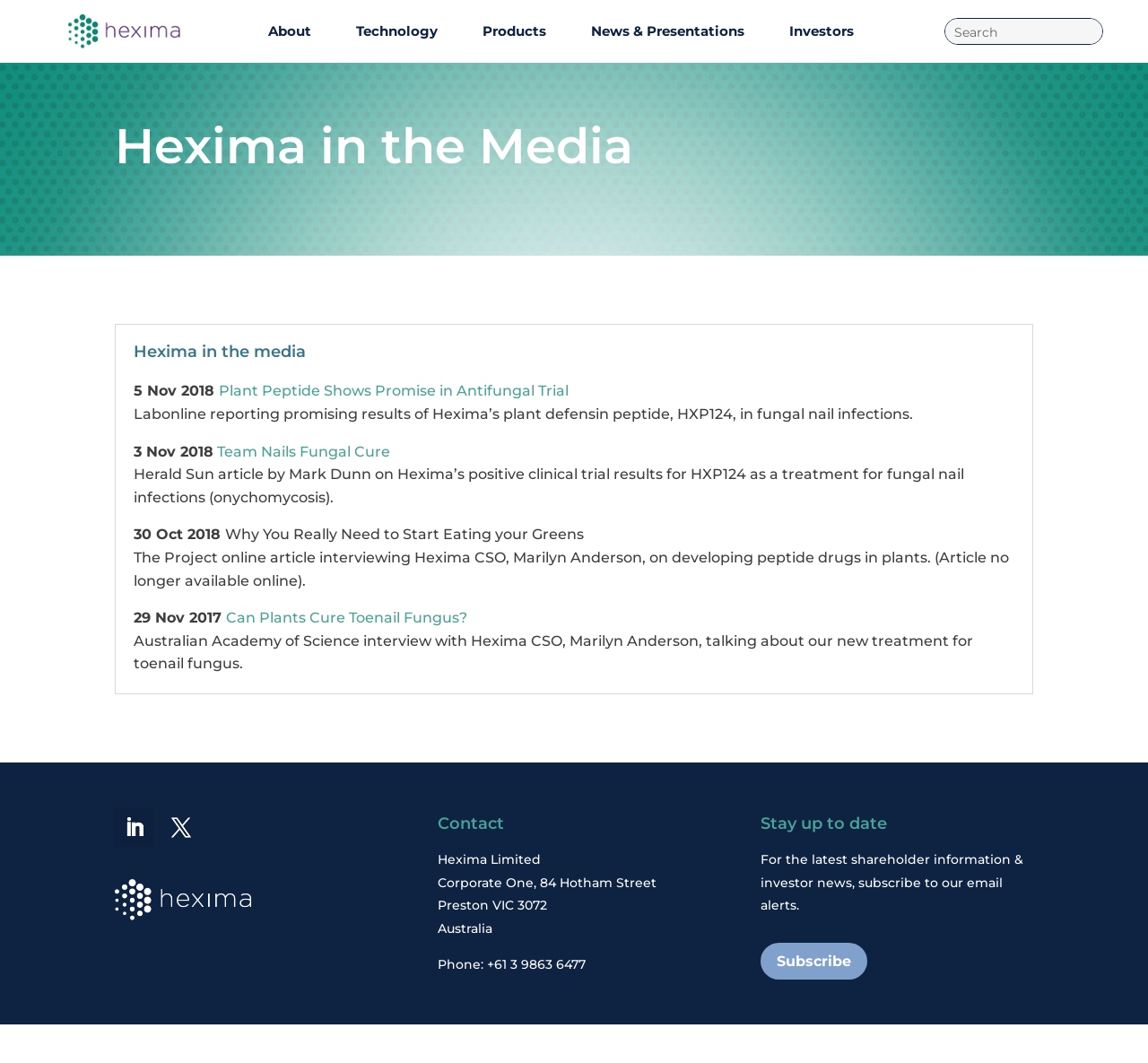Explain the features and main sections of the webpage comprehensively.

The webpage is about Hexima, a company that has been featured in various media outlets. At the top of the page, there is a navigation menu with links to "About", "Technology", "Products", "News & Presentations", and "Investors". To the right of the navigation menu, there is a search bar.

Below the navigation menu, there is a main article section that takes up most of the page. The section is headed by a title "Hexima in the Media" and a subheading "Hexima in the media". The article section is divided into several sections, each featuring a news article or press release about Hexima. Each section includes a date, a title, and a brief summary of the article. The articles are arranged in a vertical list, with the most recent article at the top.

At the bottom of the page, there is a footer section that contains contact information for Hexima, including the company's address, phone number, and a link to subscribe to email alerts for the latest shareholder information and investor news. There are also social media links and a heading that says "Stay up to date".